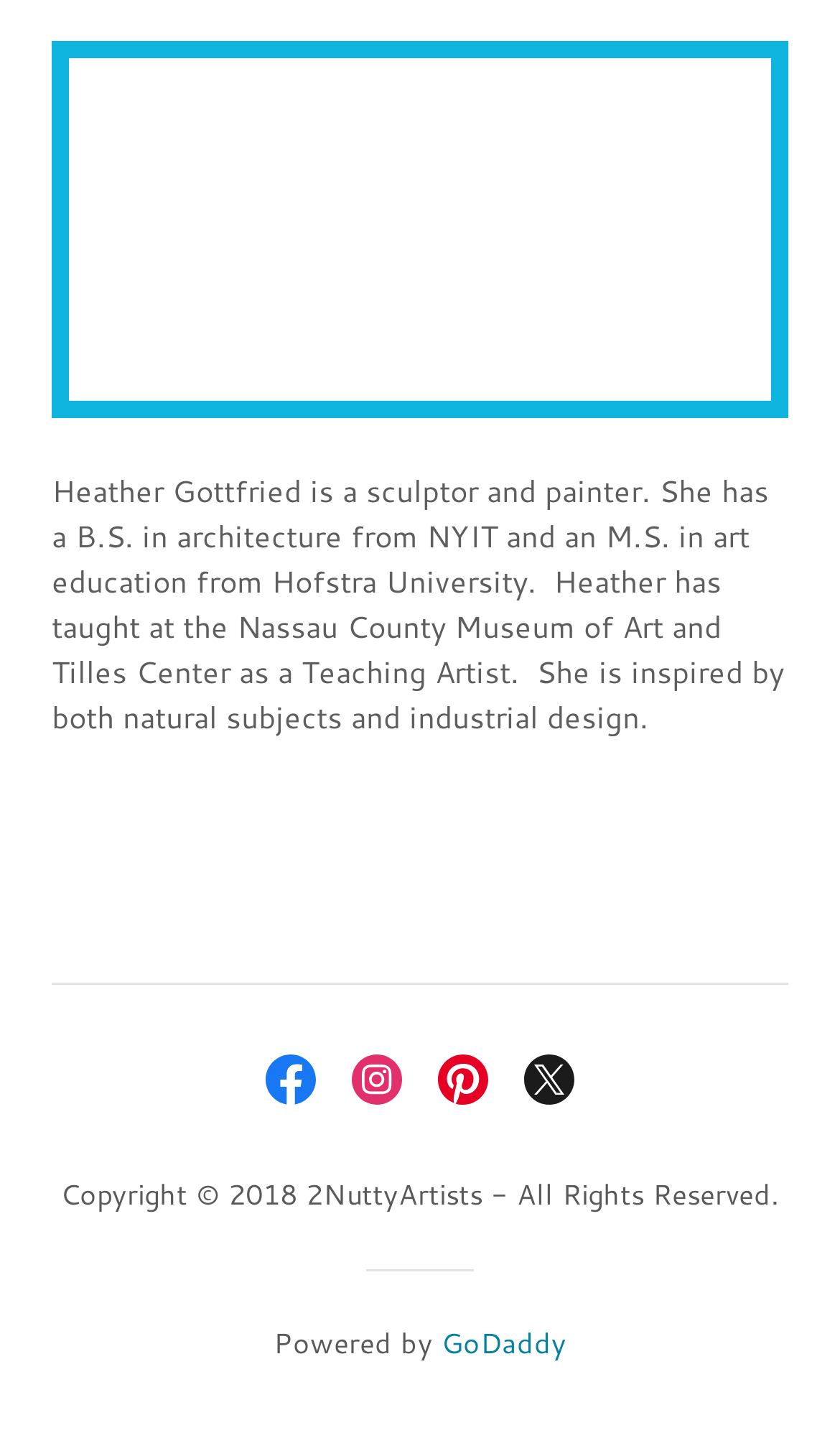What is the name of the website provider?
Using the image as a reference, deliver a detailed and thorough answer to the question.

The link element with the text 'GoDaddy' suggests that the website is powered by GoDaddy.